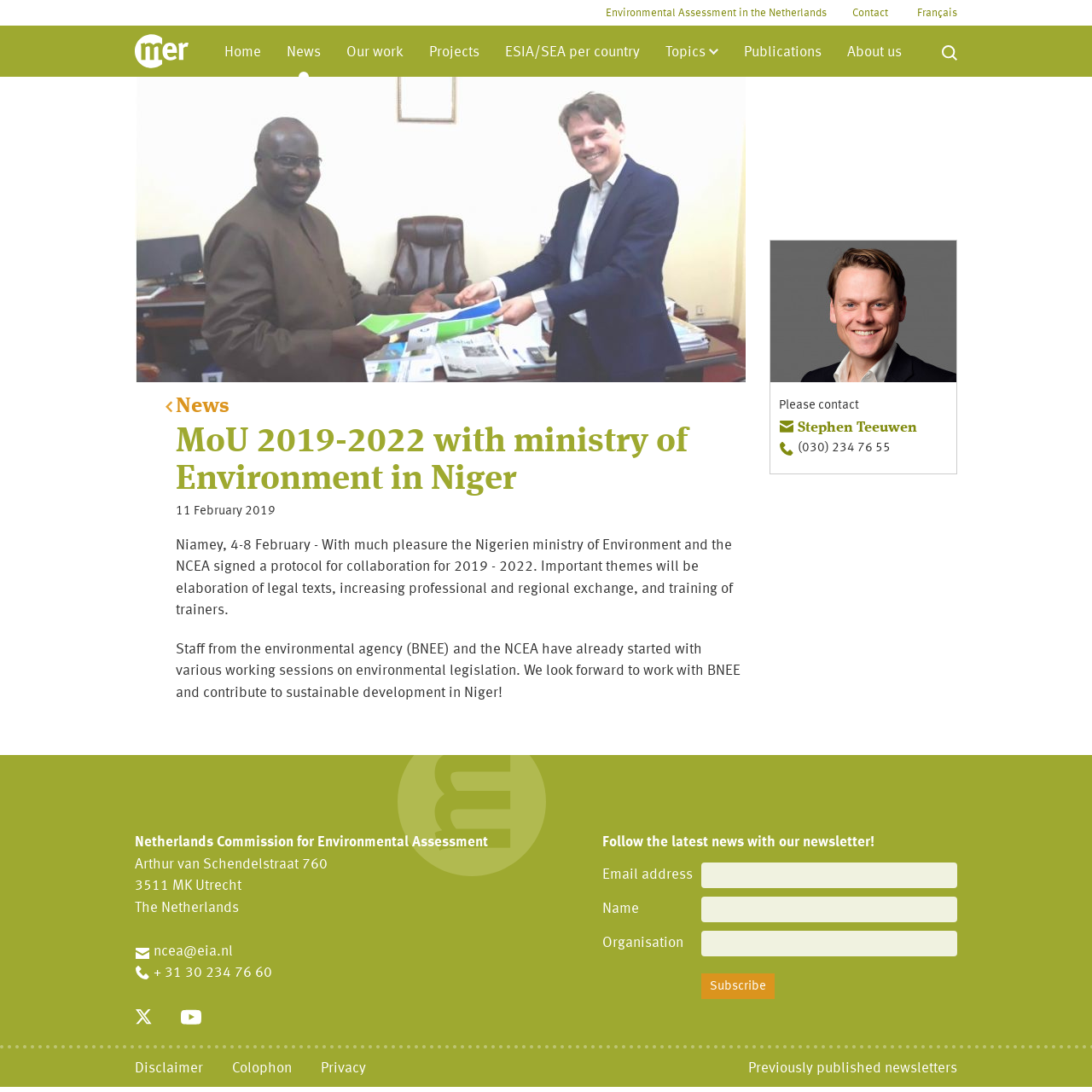Pinpoint the bounding box coordinates of the element that must be clicked to accomplish the following instruction: "Click the Subscribe button". The coordinates should be in the format of four float numbers between 0 and 1, i.e., [left, top, right, bottom].

[0.642, 0.891, 0.709, 0.914]